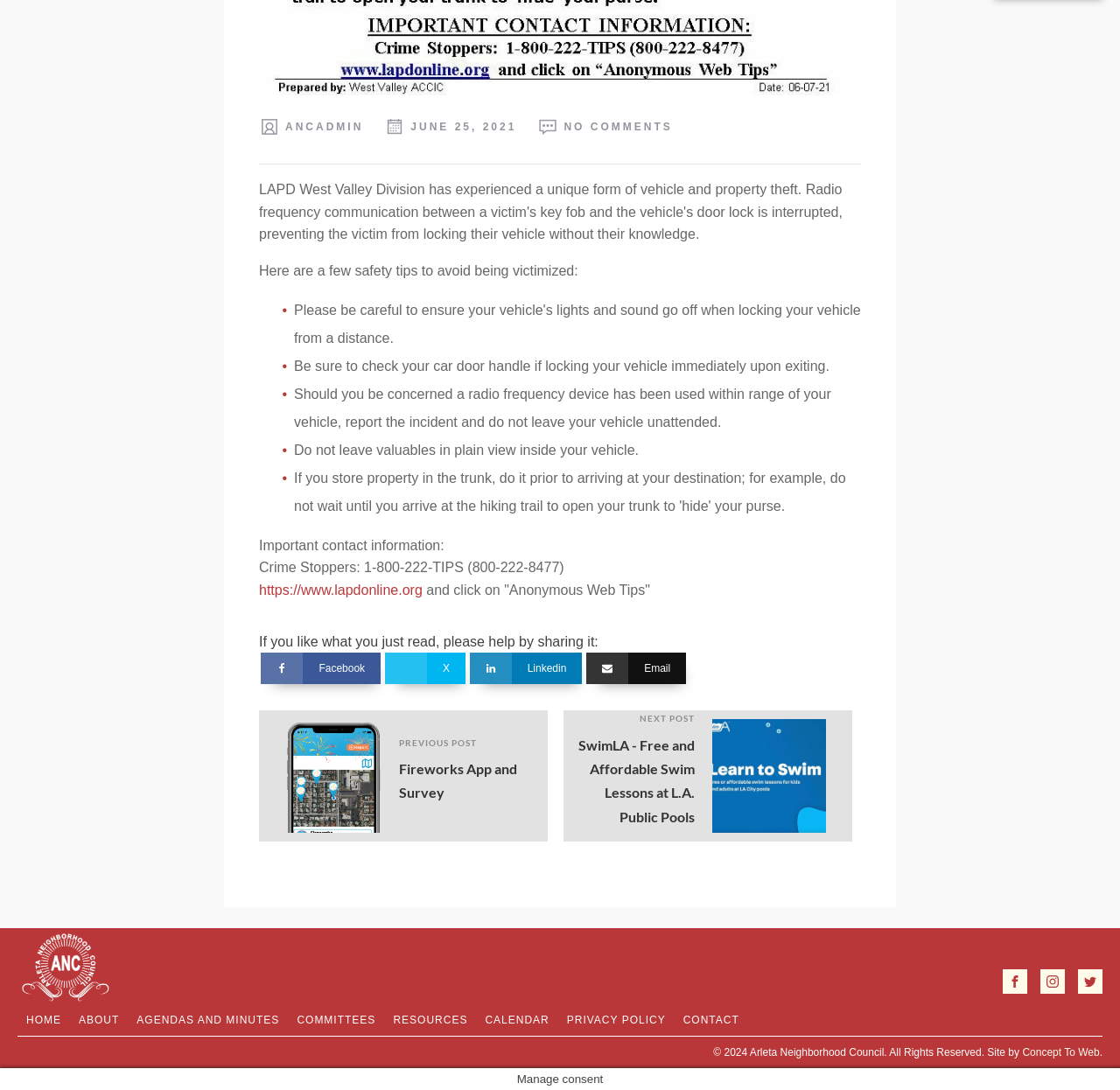Highlight the bounding box coordinates of the element that should be clicked to carry out the following instruction: "Read the previous post about Fireworks App and Survey". The coordinates must be given as four float numbers ranging from 0 to 1, i.e., [left, top, right, bottom].

[0.231, 0.651, 0.489, 0.772]